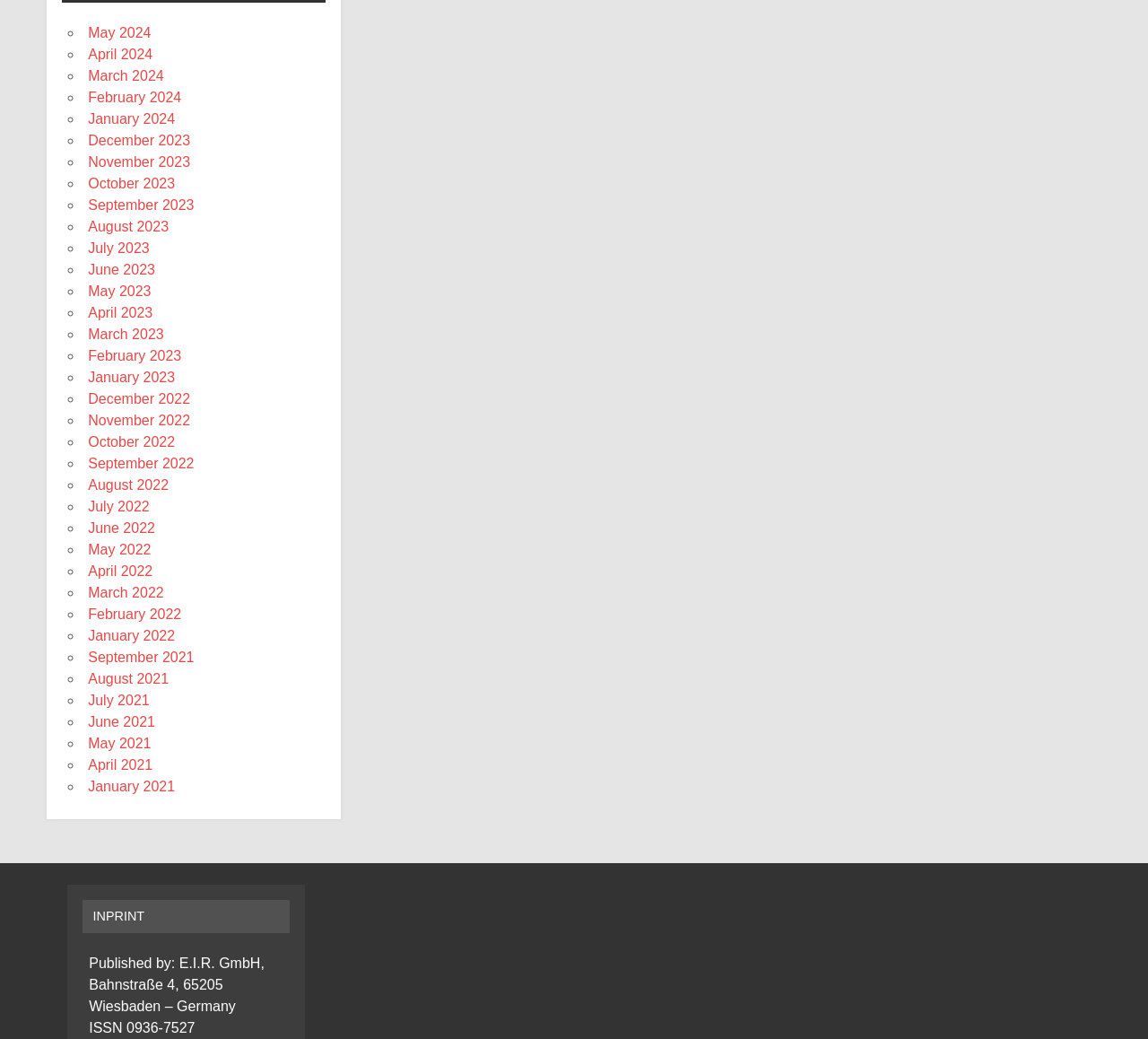What is the earliest month listed?
Refer to the image and give a detailed answer to the query.

I looked at the list of links on the webpage and found that the earliest month listed is January 2021, which is at the bottom of the list.